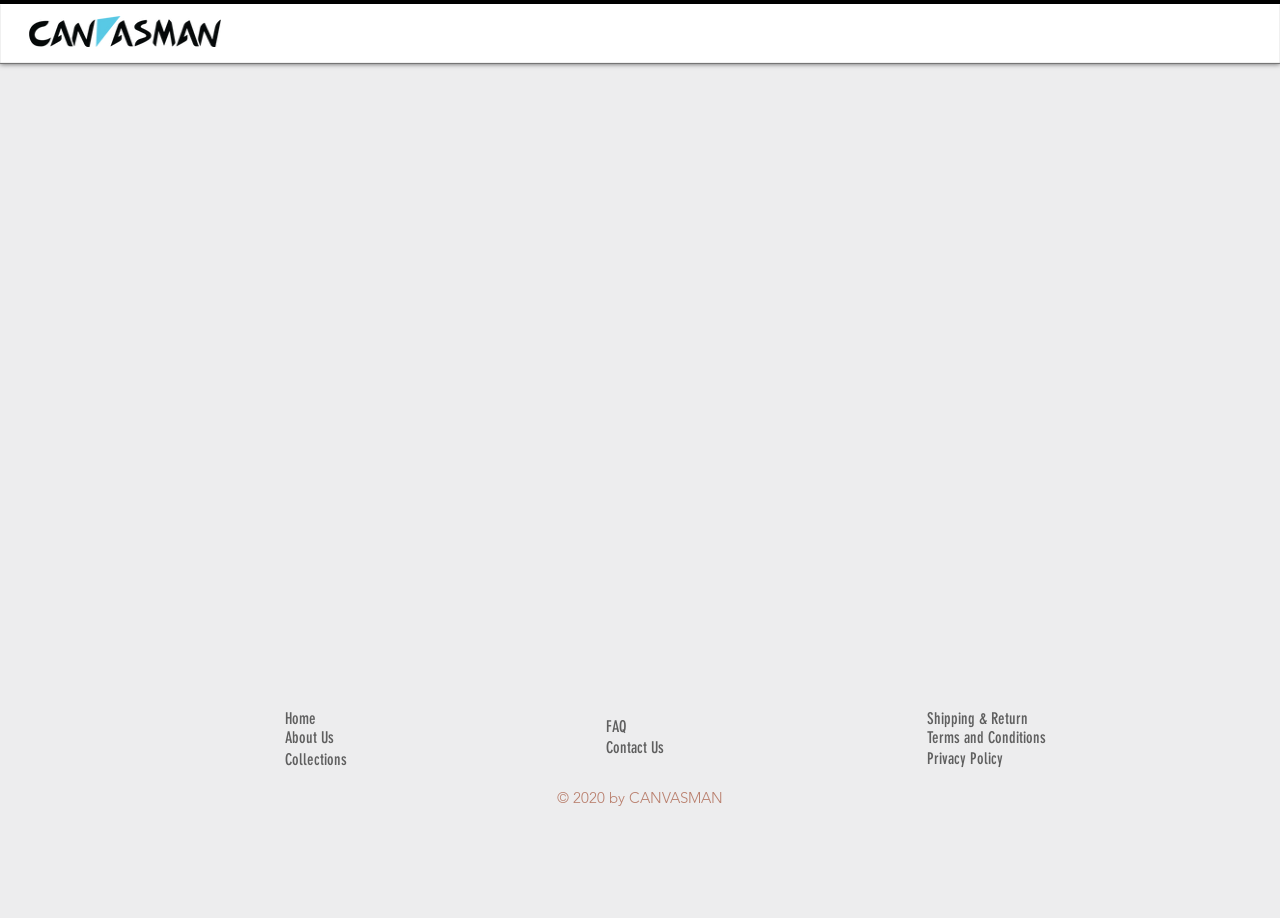Please find the bounding box coordinates of the element that you should click to achieve the following instruction: "check shipping and return policy". The coordinates should be presented as four float numbers between 0 and 1: [left, top, right, bottom].

[0.724, 0.772, 0.81, 0.793]